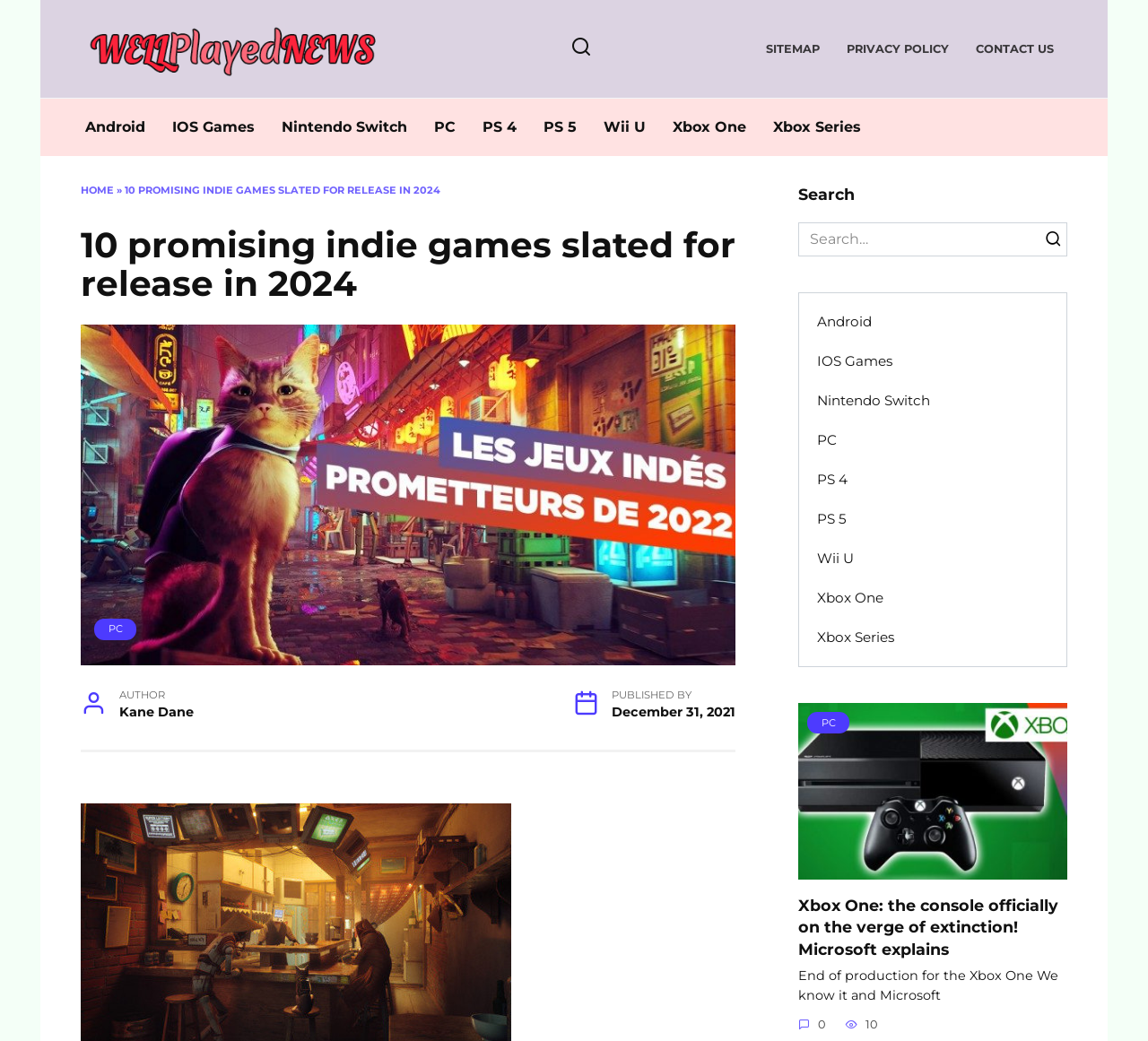Determine the bounding box coordinates in the format (top-left x, top-left y, bottom-right x, bottom-right y). Ensure all values are floating point numbers between 0 and 1. Identify the bounding box of the UI element described by: parent_node: Search for:

[0.905, 0.214, 0.93, 0.246]